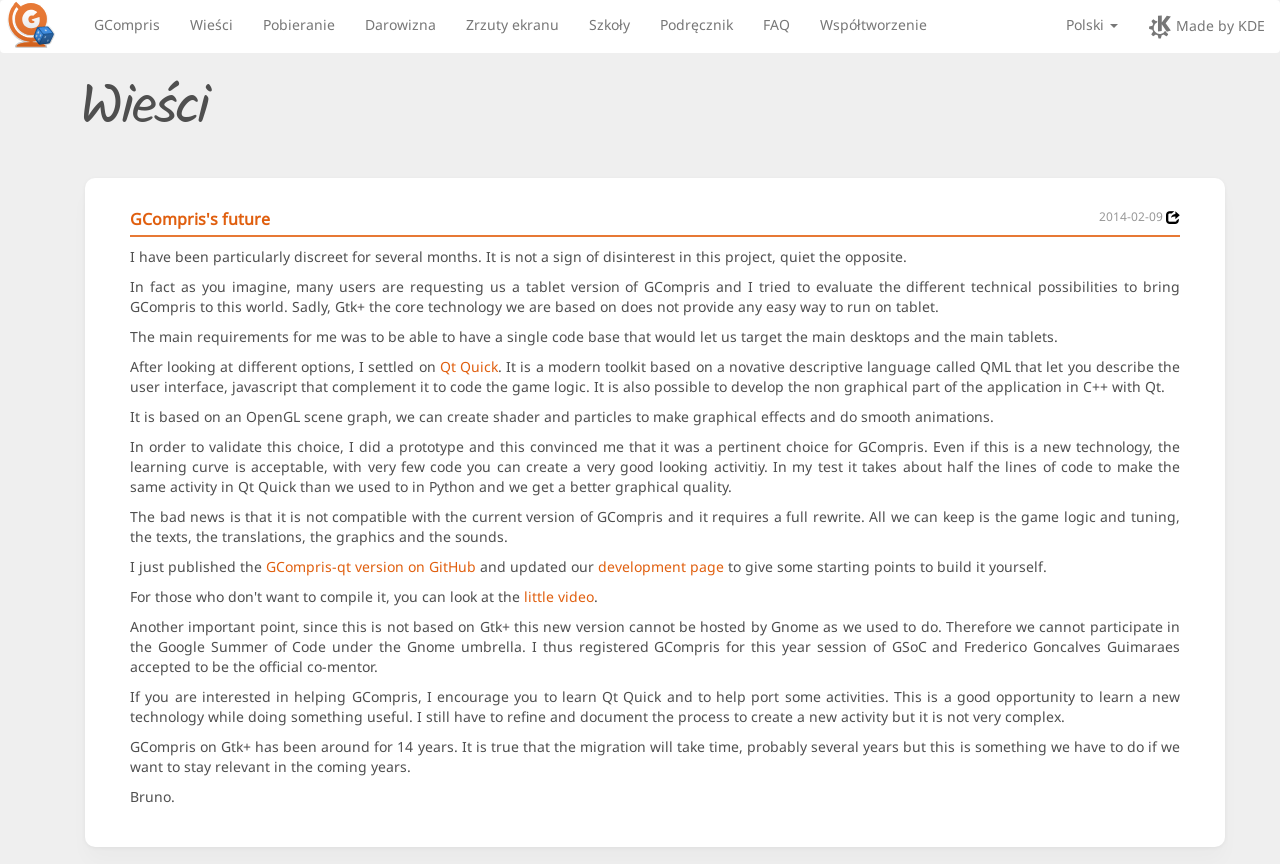Construct a comprehensive caption that outlines the webpage's structure and content.

The webpage is about GCompris, an educational software. At the top left corner, there is a GCompris logo, followed by a row of links including "GCompris", "Wieści", "Pobieranie", "Darowizna", "Zrzuty ekranu", "Szkoły", "Podręcznik", "FAQ", "Współtworzenie", and "Polski". On the top right corner, there is a "made by KDE" link, accompanied by a KDE logo.

Below the top navigation bar, there is a heading "Wieści" (meaning "News" in Polish). Underneath, there are two news articles. The first article is titled "News 2014-02-09" and is located on the right side, while the second article "GCompris's future" is on the left side. The second article is a lengthy text discussing the future of GCompris, including the decision to migrate to Qt Quick, a modern toolkit, and the implications of this change.

The article is divided into several paragraphs, with links to "Qt Quick" and "GCompris-qt version on GitHub" embedded within the text. There is also a link to a "little video" and a "development page". The article concludes with a call to action, encouraging readers to learn Qt Quick and help port some activities to the new platform.

At the bottom of the page, there is a signature "Bruno", likely the author of the article. Overall, the webpage has a simple layout, with a focus on providing information about GCompris and its future development.